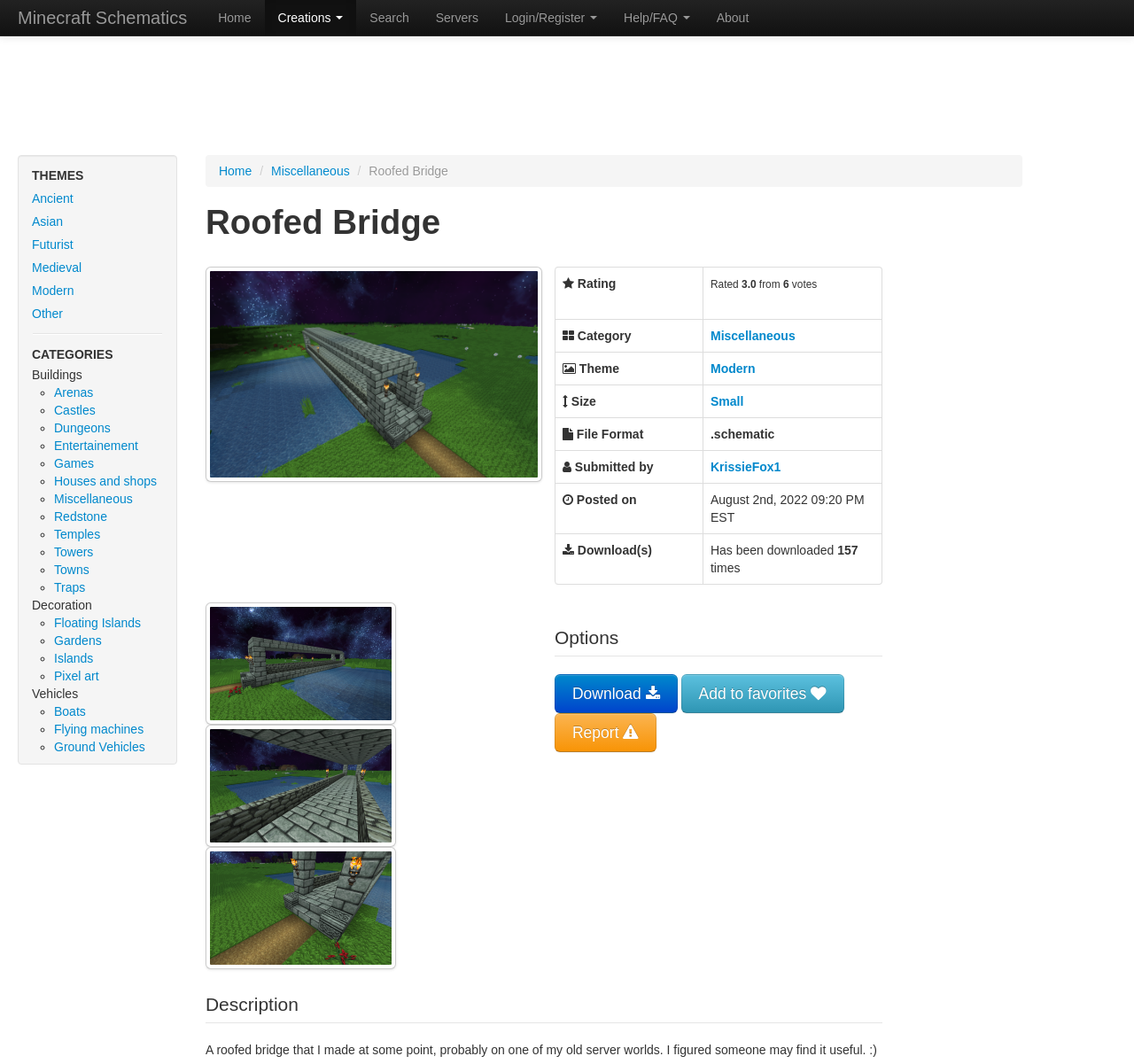What is the theme of the creation?
Using the picture, provide a one-word or short phrase answer.

Modern